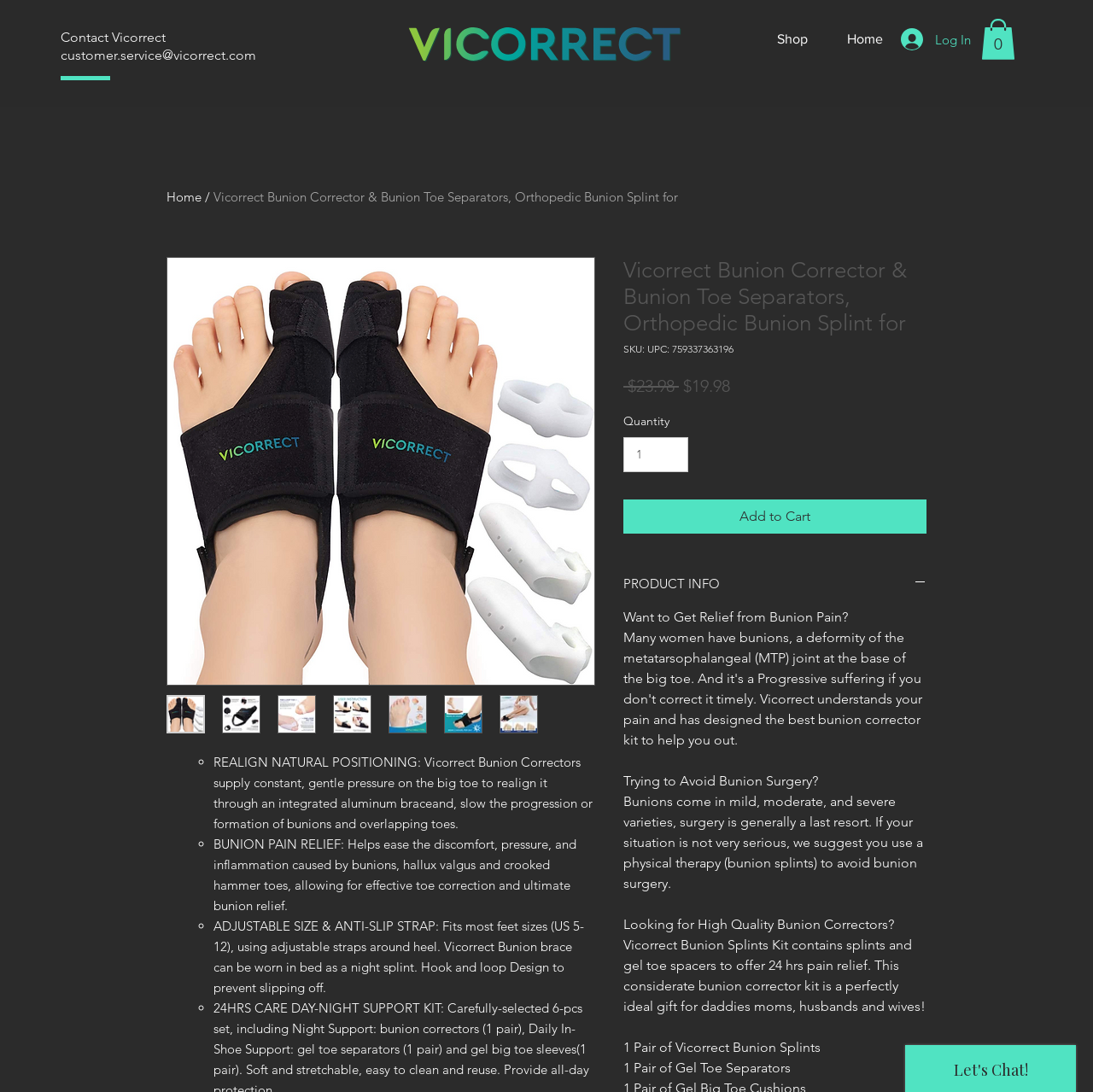Pinpoint the bounding box coordinates of the element that must be clicked to accomplish the following instruction: "Click the 'Contact Vicorrect' link". The coordinates should be in the format of four float numbers between 0 and 1, i.e., [left, top, right, bottom].

[0.055, 0.027, 0.152, 0.041]